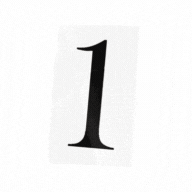What is the name of the lawn care service being promoted?
Please elaborate on the answer to the question with detailed information.

The image is introducing a section that discusses the benefits or key considerations for homeowners in maintaining their lawns and outdoor spaces as the seasons change, which underscores the expertise and service offerings of Tayloe's Lawn Care Services.